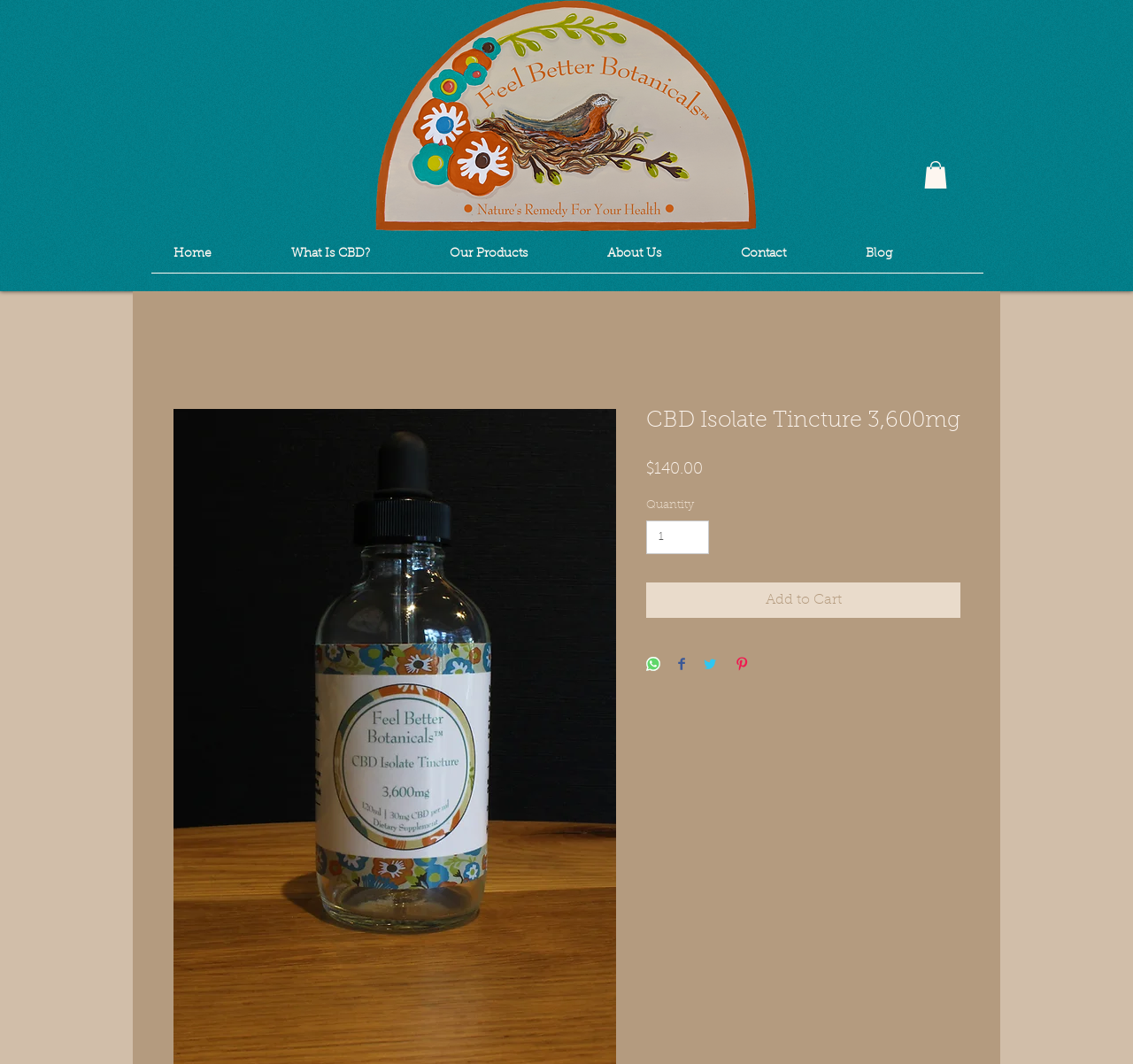Identify and extract the heading text of the webpage.

CBD Isolate Tincture 3,600mg